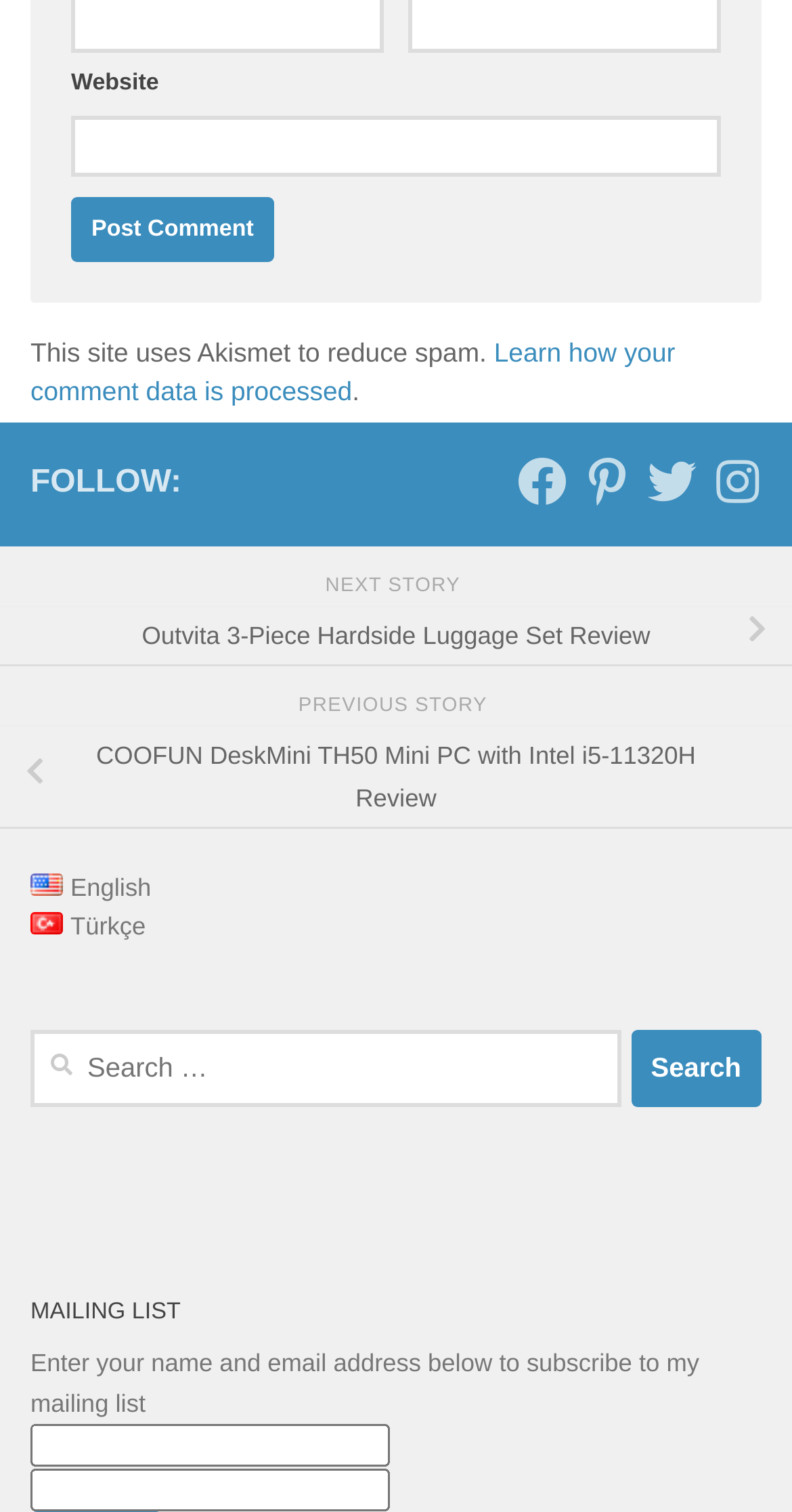Indicate the bounding box coordinates of the clickable region to achieve the following instruction: "Read the next story."

[0.0, 0.4, 1.0, 0.441]